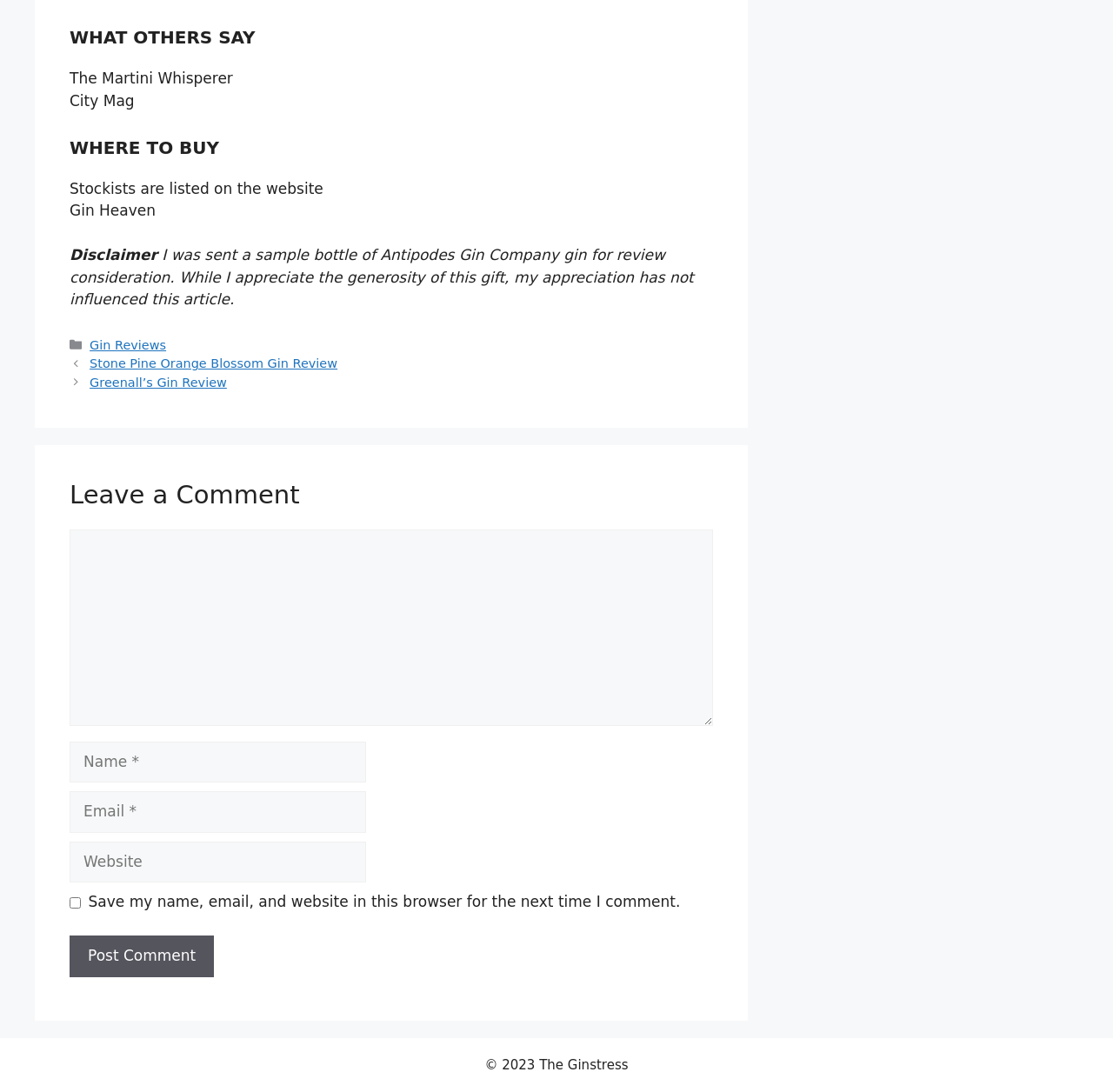Find and provide the bounding box coordinates for the UI element described here: "Greenall’s Gin Review". The coordinates should be given as four float numbers between 0 and 1: [left, top, right, bottom].

[0.081, 0.344, 0.204, 0.357]